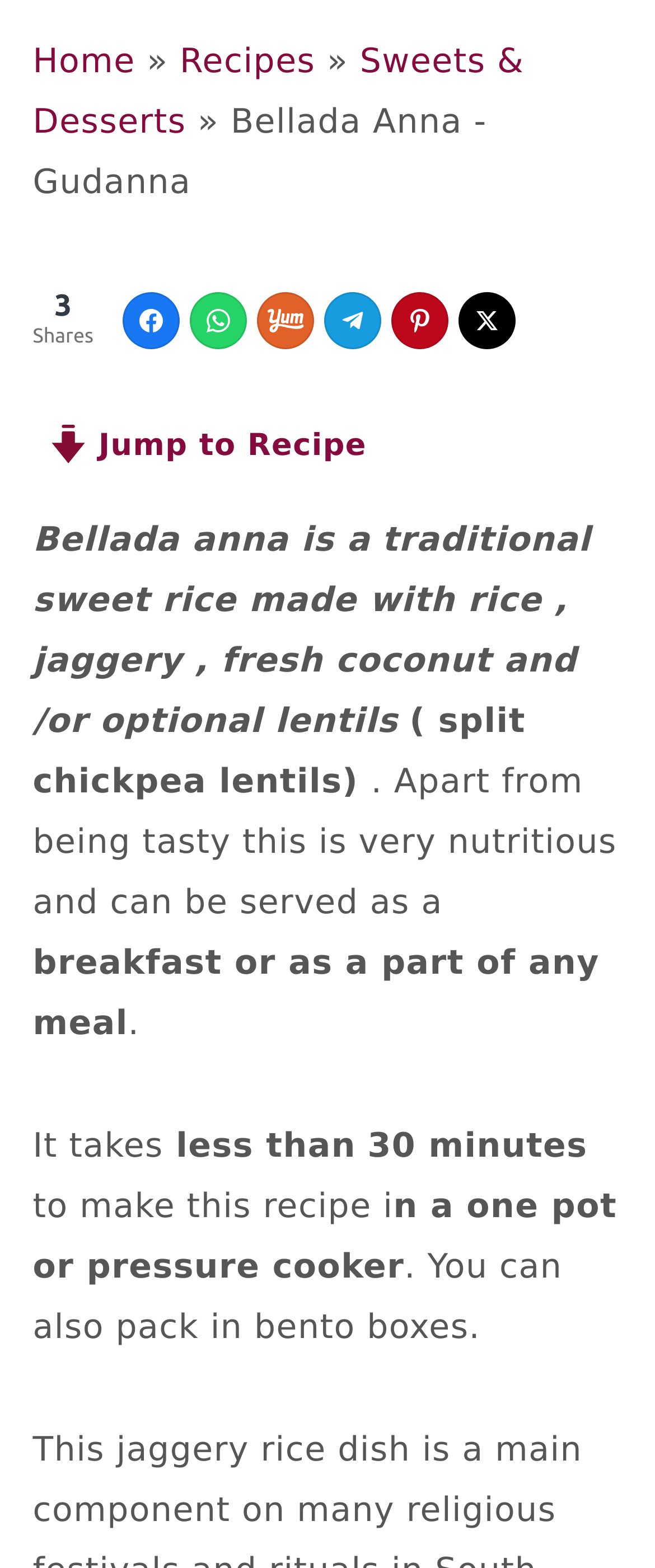Provide the bounding box coordinates of the HTML element described as: "aria-label="Facebook"". The bounding box coordinates should be four float numbers between 0 and 1, i.e., [left, top, right, bottom].

[0.186, 0.186, 0.274, 0.223]